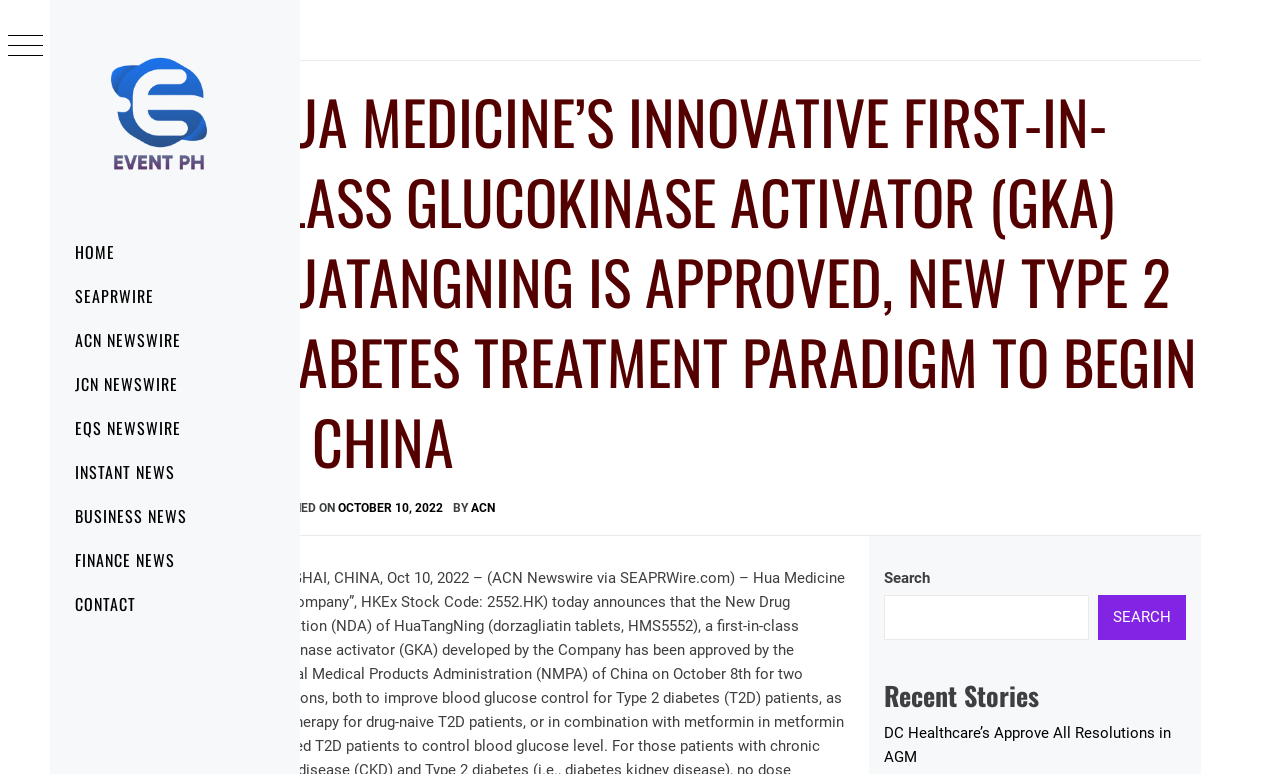Please determine the bounding box coordinates for the UI element described as: "Discover the Stories".

None